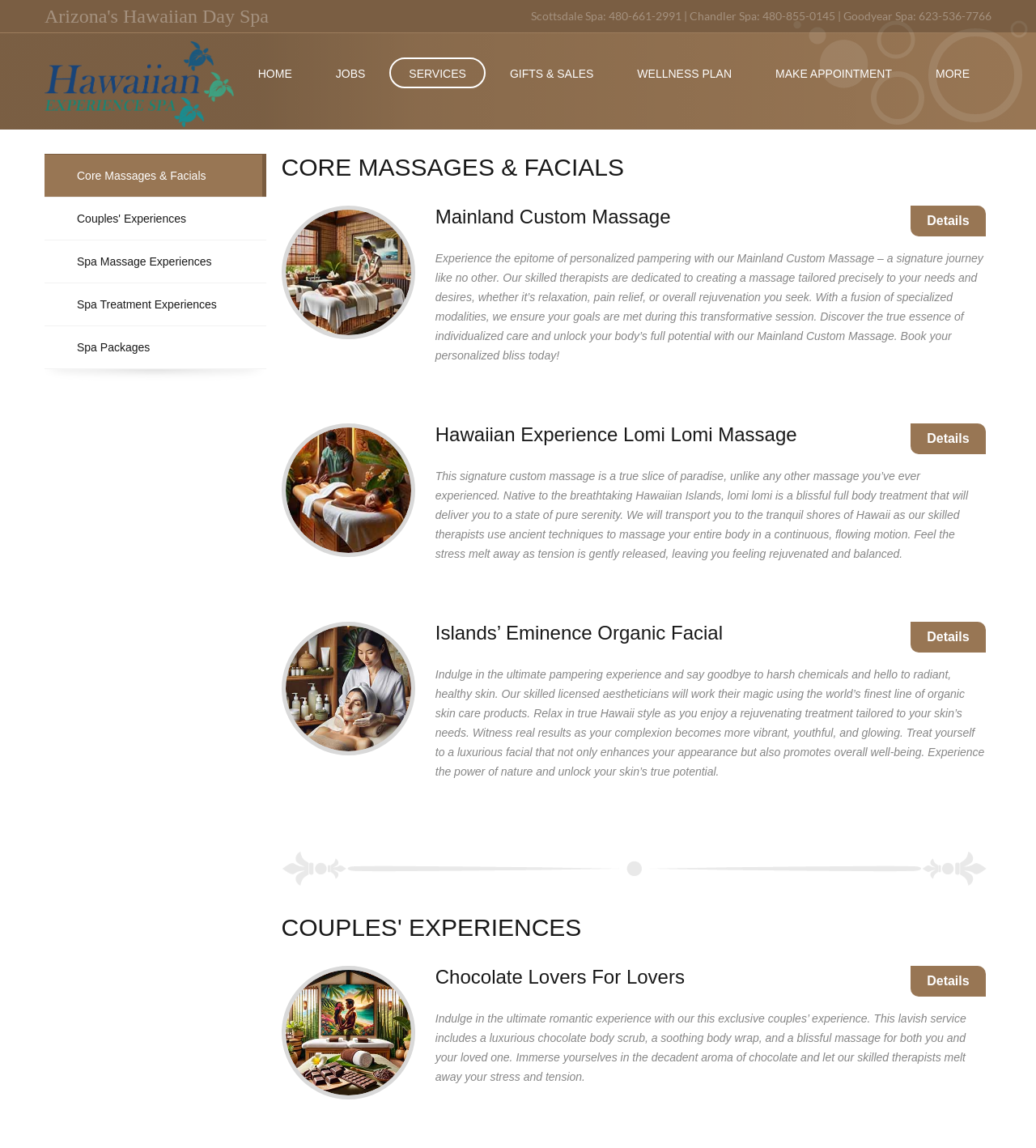Locate the bounding box coordinates of the area to click to fulfill this instruction: "Call the Scottsdale Spa". The bounding box should be presented as four float numbers between 0 and 1, in the order [left, top, right, bottom].

[0.512, 0.008, 0.957, 0.02]